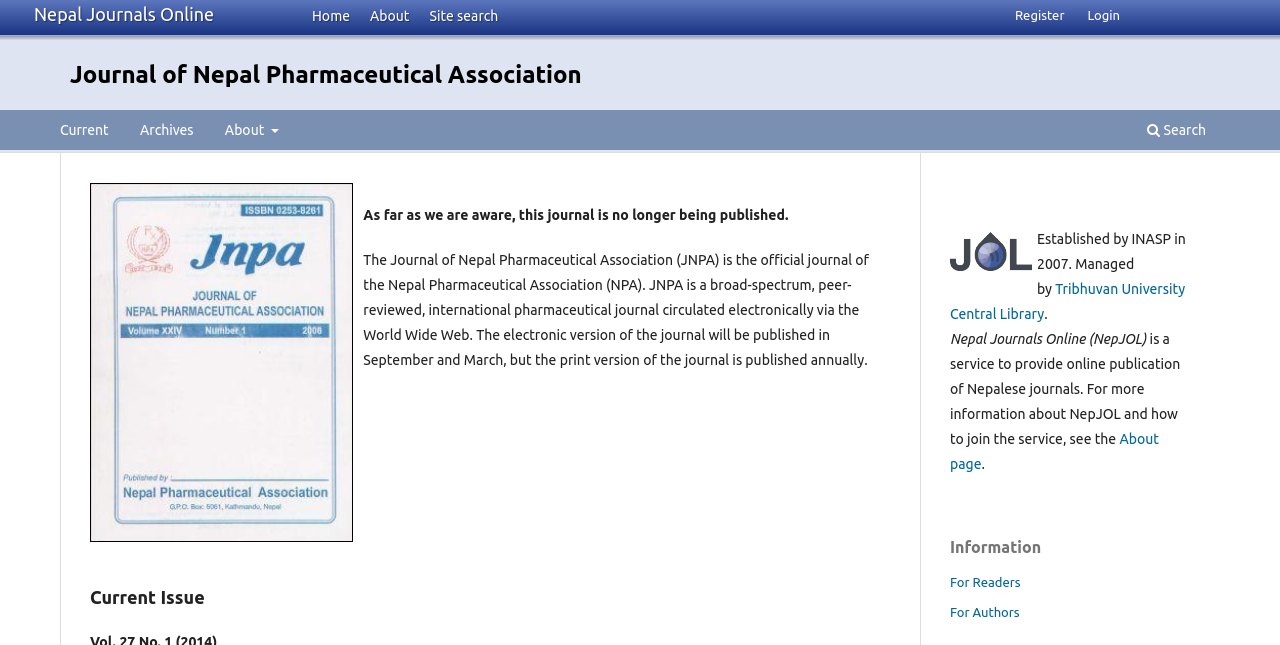Please locate the bounding box coordinates of the element that should be clicked to complete the given instruction: "view current issue".

[0.07, 0.902, 0.695, 0.948]